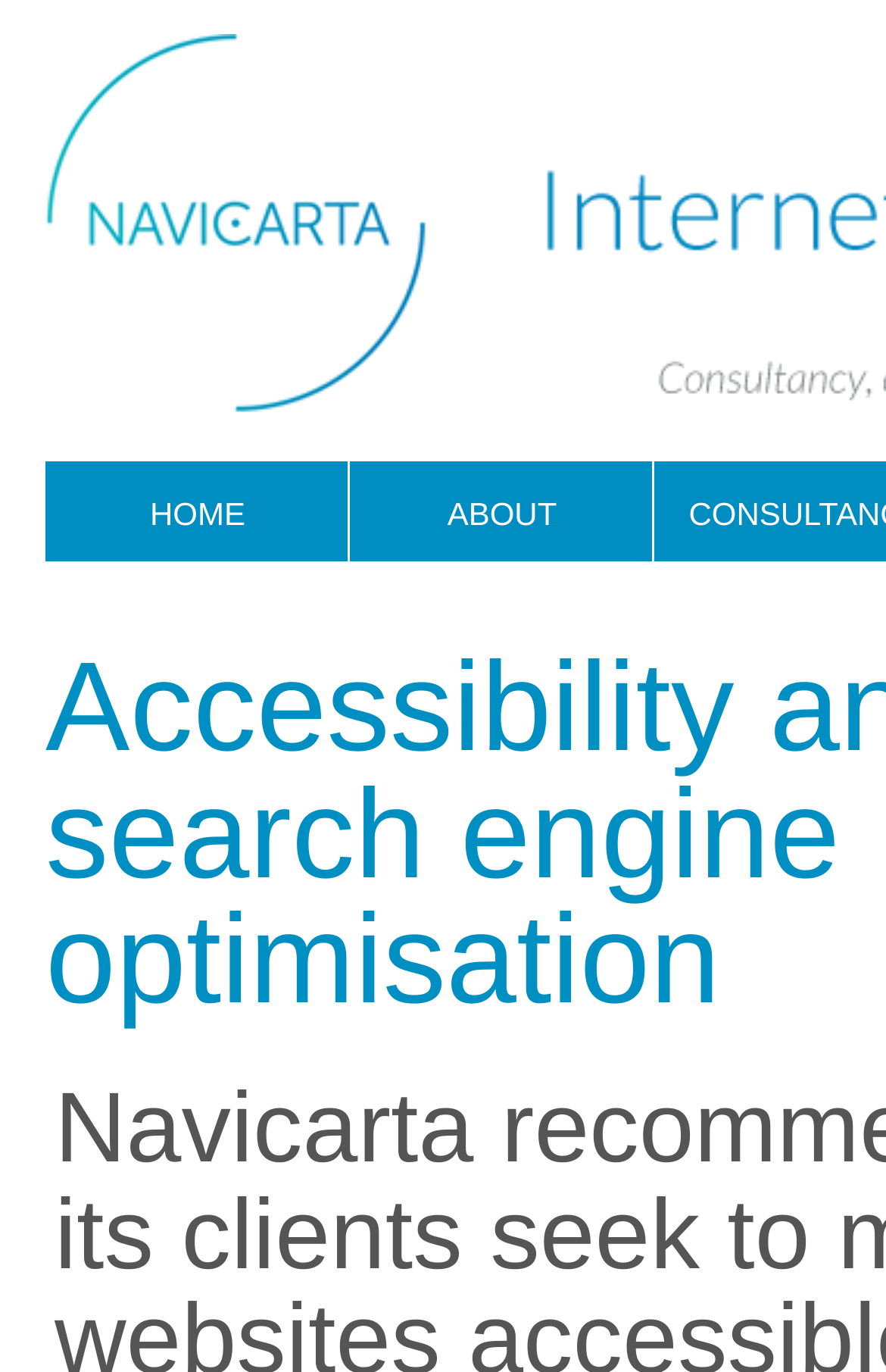Identify the bounding box coordinates for the UI element described as: "About".

[0.395, 0.336, 0.736, 0.409]